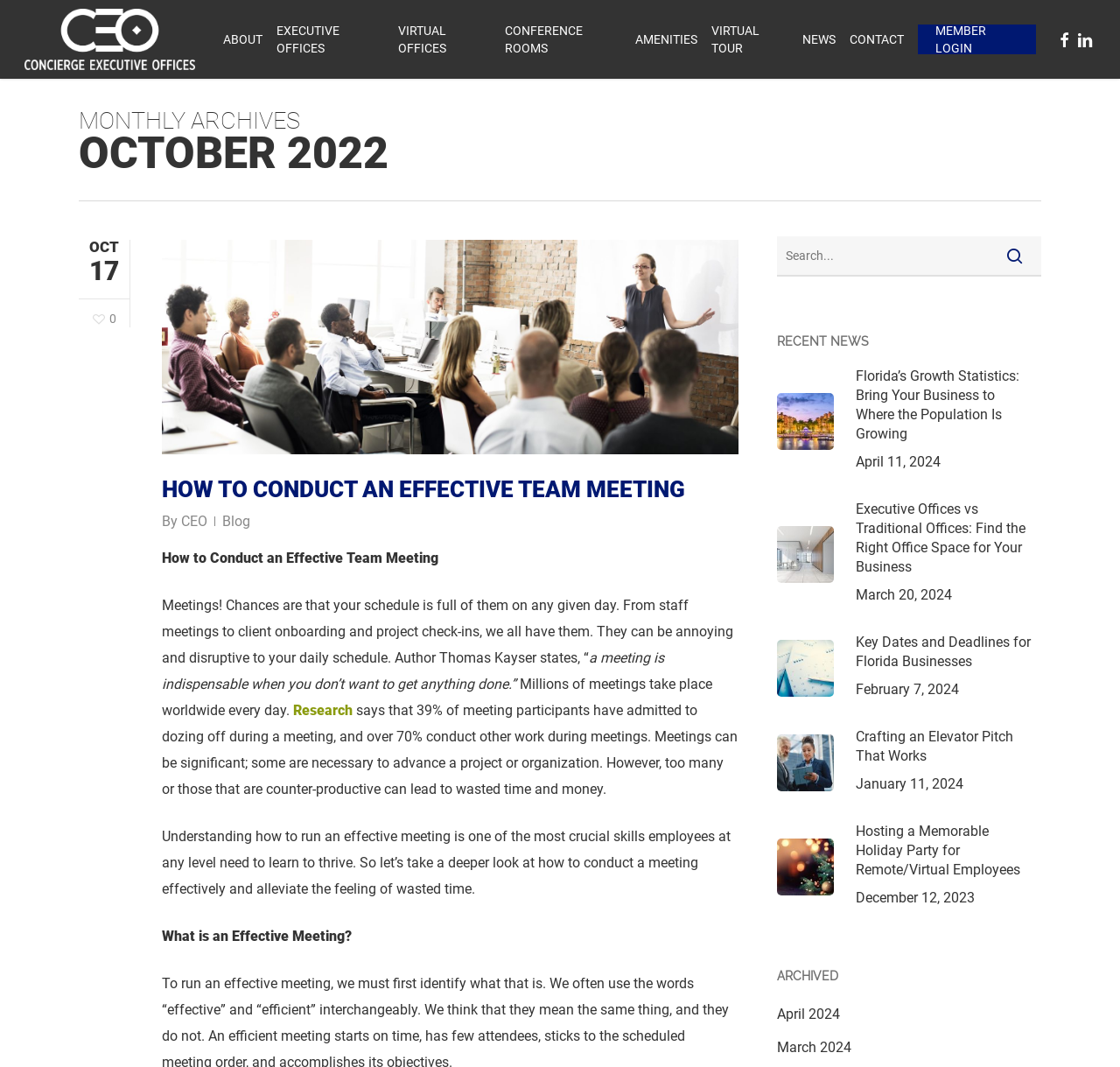What is the purpose of the search bar?
Based on the image, provide a one-word or brief-phrase response.

To search the website